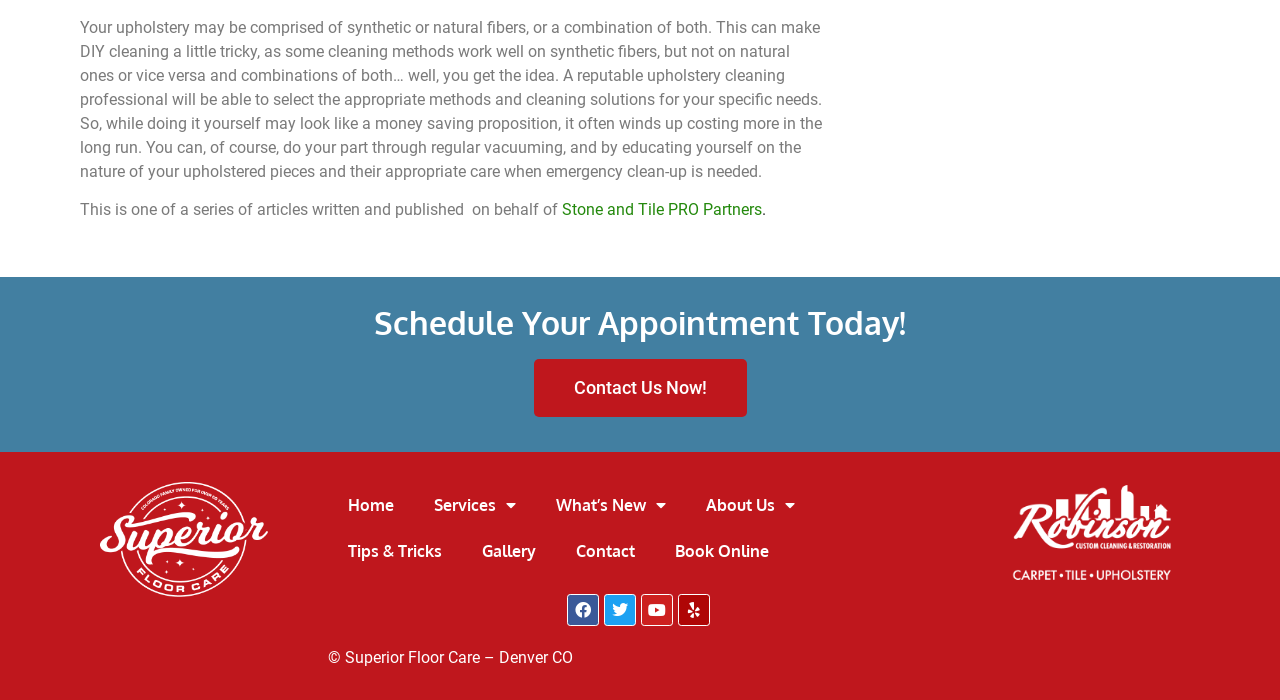Identify the bounding box coordinates of the region that needs to be clicked to carry out this instruction: "Read about upholstery cleaning". Provide these coordinates as four float numbers ranging from 0 to 1, i.e., [left, top, right, bottom].

[0.062, 0.026, 0.642, 0.259]